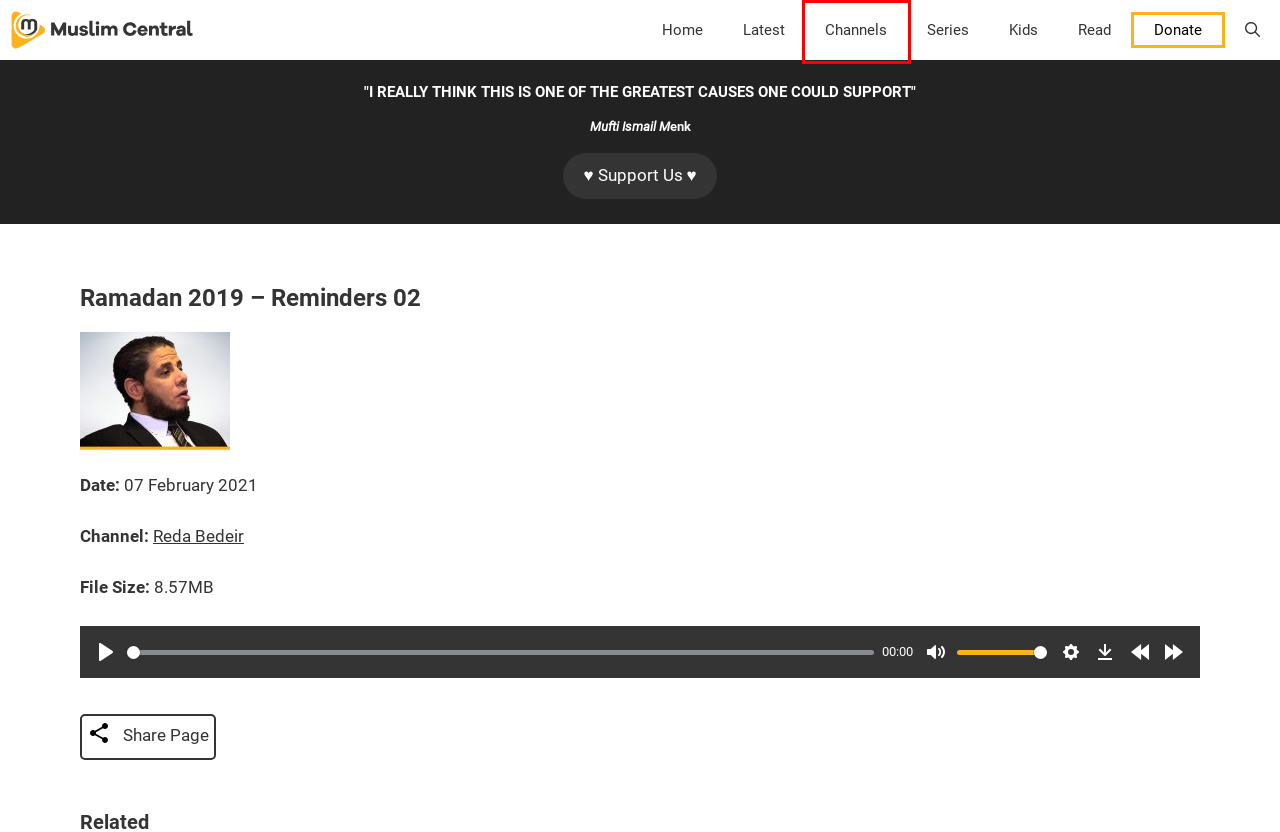Look at the screenshot of a webpage that includes a red bounding box around a UI element. Select the most appropriate webpage description that matches the page seen after clicking the highlighted element. Here are the candidates:
A. Audio Podcasts Platform • Muslim Central
B. Reda Bedeir • Lectures • Muslim Central
C. Podcasts - Muslim Central
D. Read • Muslim Central
E. Series • Muslim Central
F. Muslim Central Muslim Kids
G. Latest • Muslim Central
H. Donate • Muslim Central

C